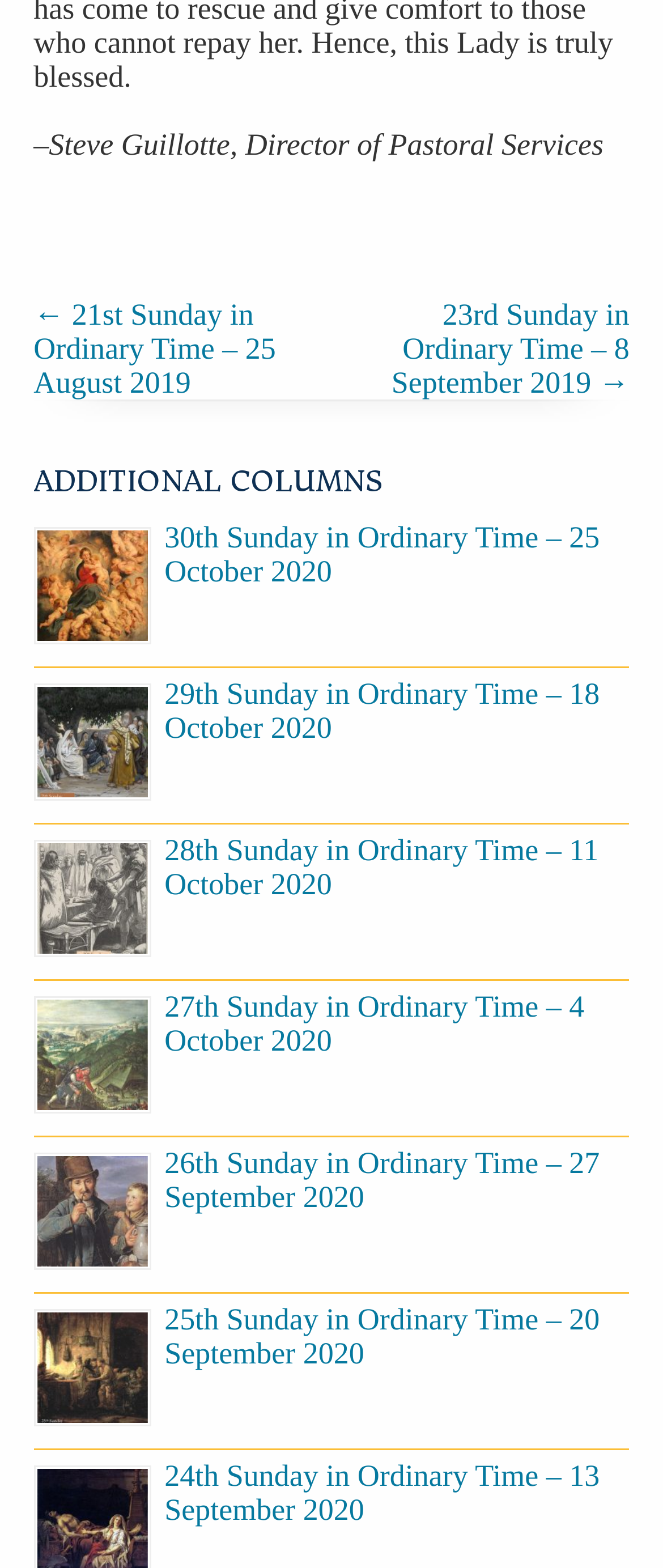Provide a one-word or short-phrase response to the question:
Who is the Director of Pastoral Services?

Steve Guillotte